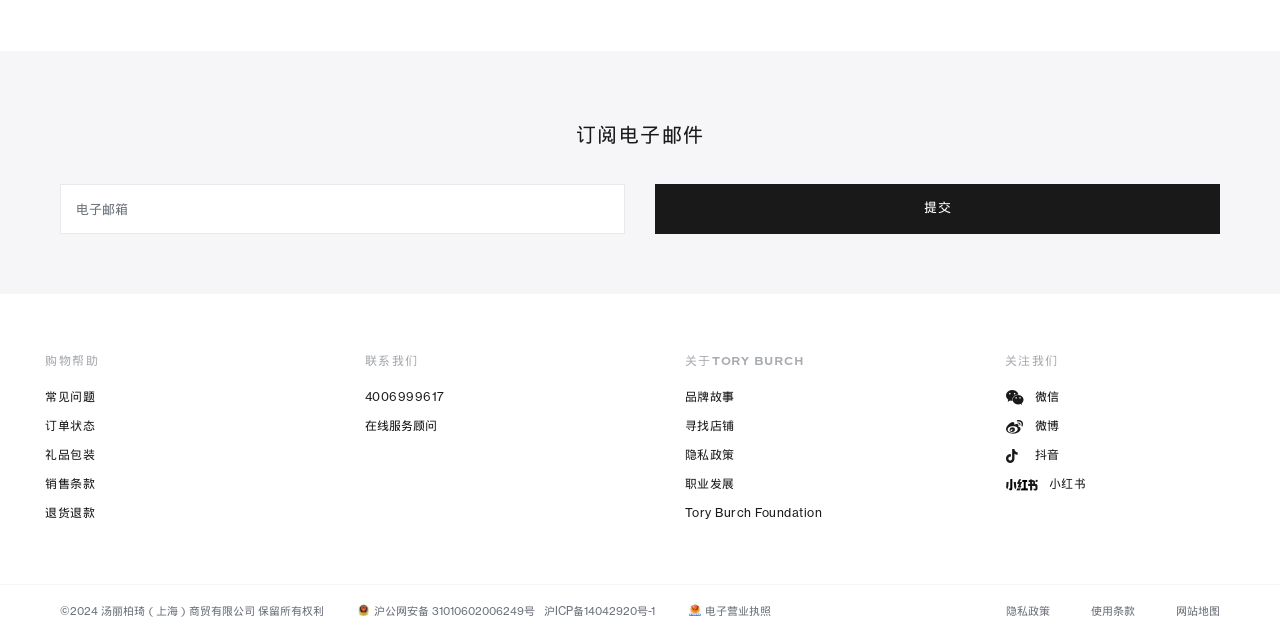What social media platforms does the company have?
Refer to the image and offer an in-depth and detailed answer to the question.

The webpage has links to the company's social media profiles on WeChat, Weibo, Douyin, and Xiaohongshu, indicating that the company has a presence on these platforms.